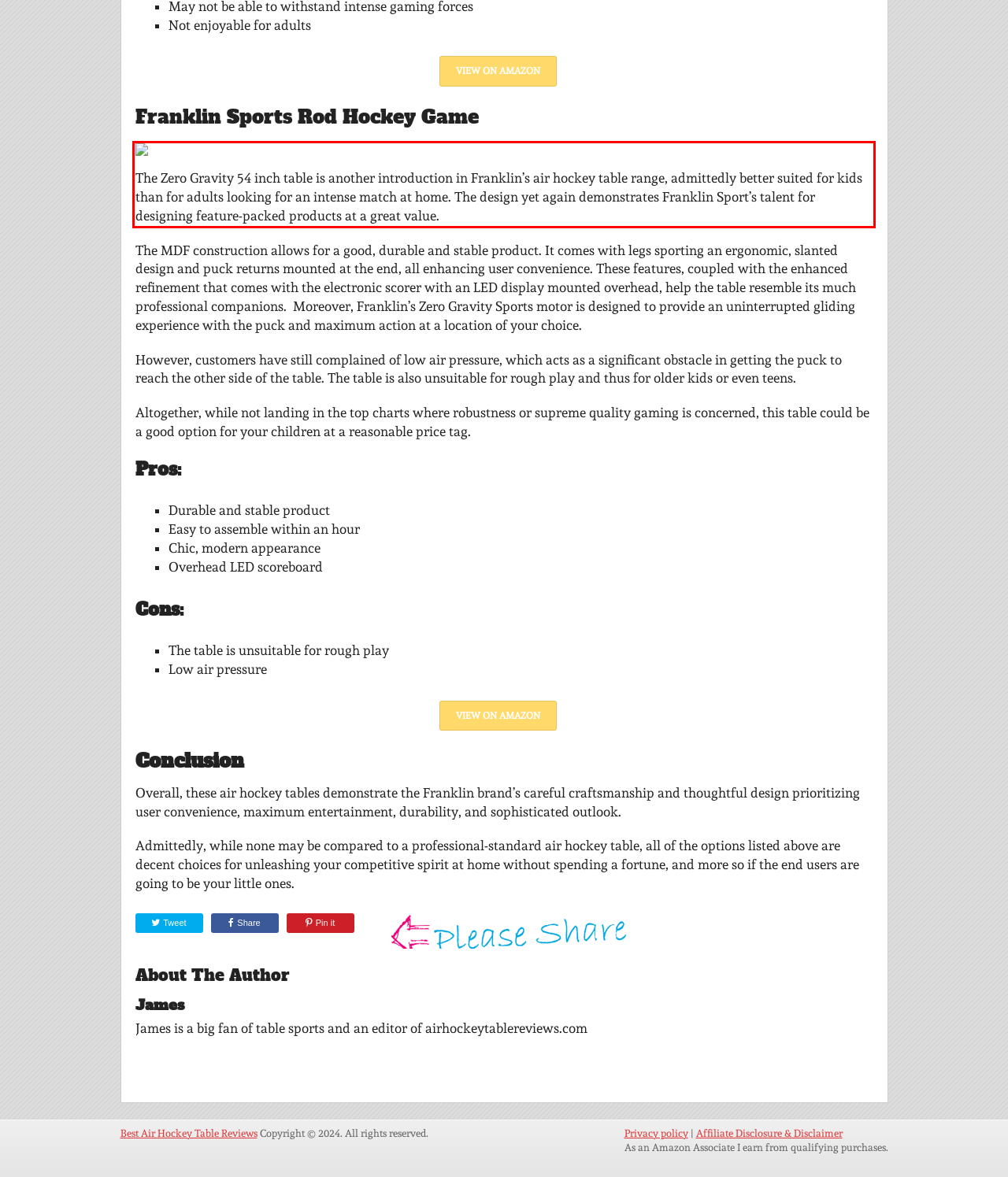Please perform OCR on the text within the red rectangle in the webpage screenshot and return the text content.

The Zero Gravity 54 inch table is another introduction in Franklin’s air hockey table range, admittedly better suited for kids than for adults looking for an intense match at home. The design yet again demonstrates Franklin Sport’s talent for designing feature-packed products at a great value.